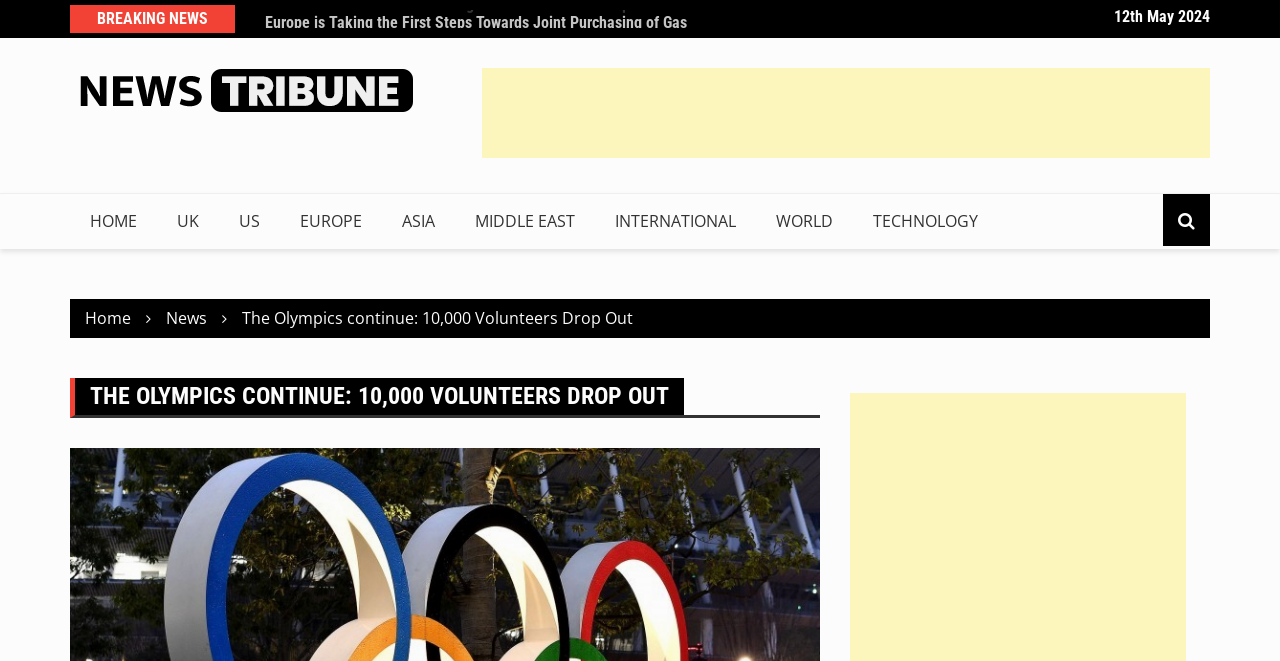Construct a thorough caption encompassing all aspects of the webpage.

The webpage appears to be a news website, with a prominent heading "BREAKING NEWS" at the top left corner. Below this heading, there are two news article links, "Europe is Taking the First Steps Towards Joint Purchasing of Gas" and "French Court: Airbus and Air France Not to Blame for Crash", positioned side by side.

To the right of these links, there is a heading "12th May 2024", indicating the date of the news articles. Above this date, there is a link to "News Tribune" accompanied by an image, positioned at the top center of the page.

Below the news article links, there is a horizontal menu bar with multiple links, including "HOME", "UK", "US", "EUROPE", "ASIA", "MIDDLE EAST", "INTERNATIONAL", "WORLD", and "TECHNOLOGY". These links are evenly spaced and span across the top half of the page.

Further down, there is a section dedicated to a specific news article, "The Olympics continue: 10,000 Volunteers Drop Out". This section has a heading with the same title, and is positioned at the center of the page. There is also an iframe advertisement located at the bottom center of the page.

Overall, the webpage has a clean layout, with clear headings and concise text, making it easy to navigate and find specific news articles.